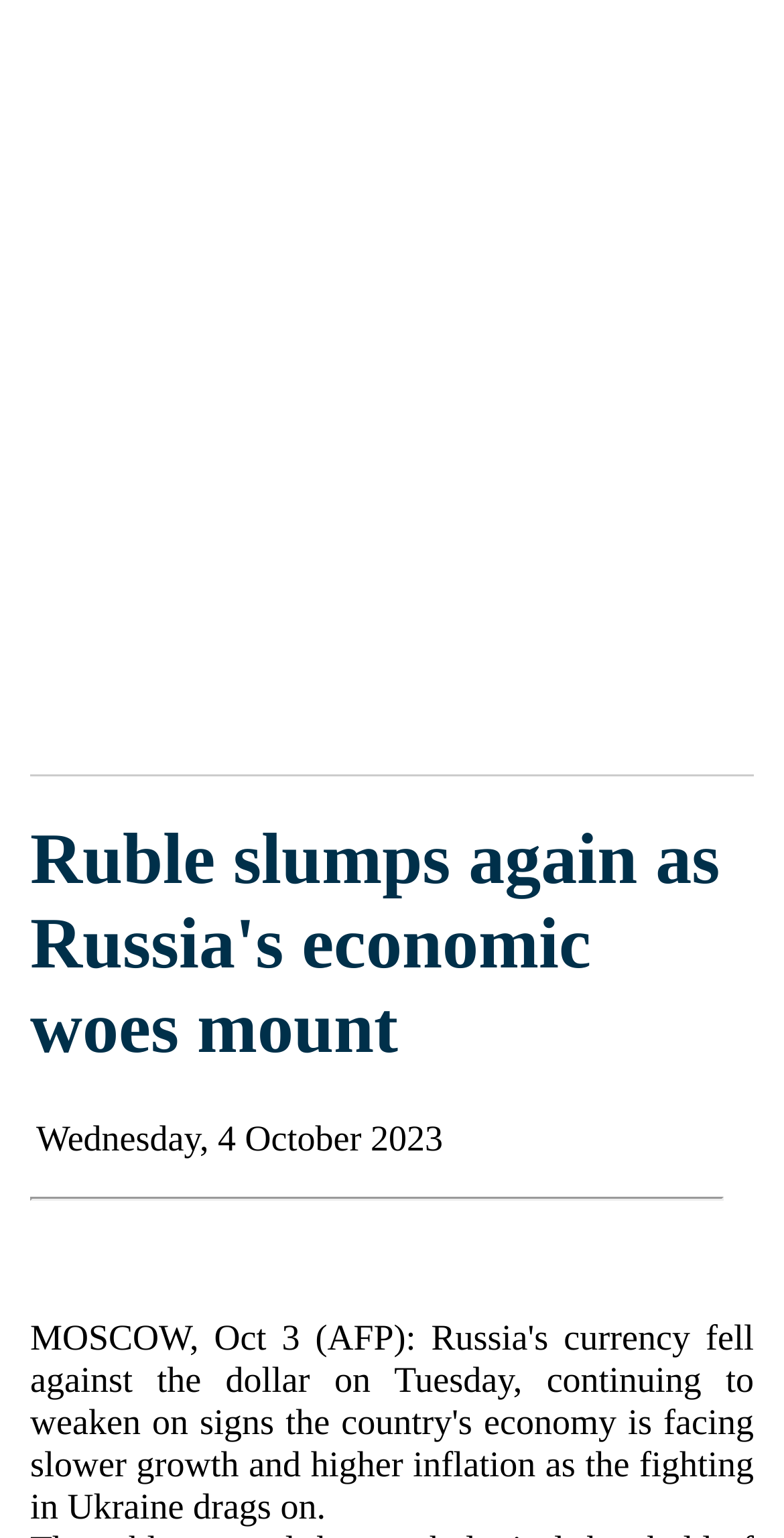Identify the main heading from the webpage and provide its text content.

Ruble slumps again as Russia's economic woes mount